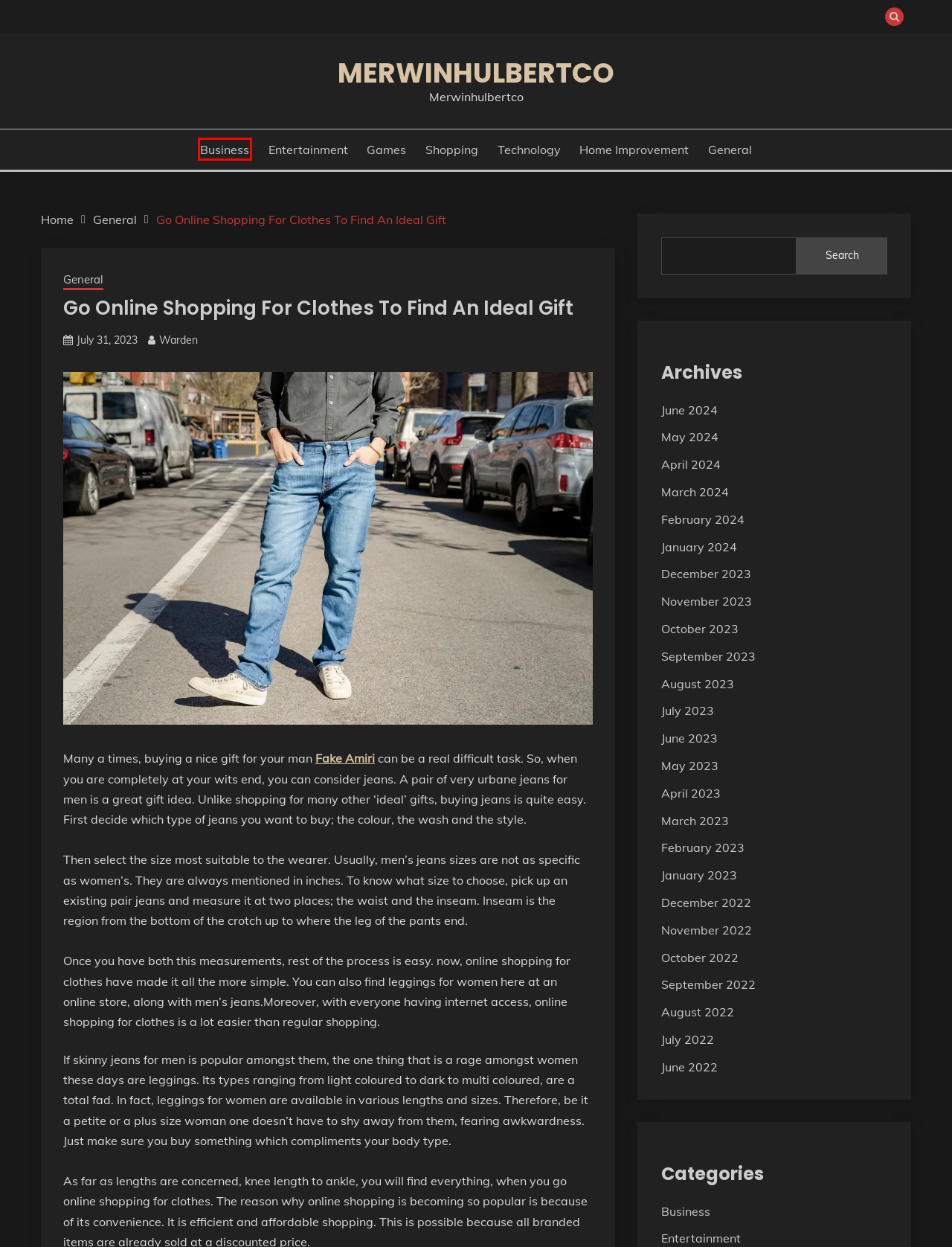Inspect the screenshot of a webpage with a red rectangle bounding box. Identify the webpage description that best corresponds to the new webpage after clicking the element inside the bounding box. Here are the candidates:
A. August 2022 - Merwinhulbertco
B. April 2023 - Merwinhulbertco
C. February 2024 - Merwinhulbertco
D. October 2023 - Merwinhulbertco
E. December 2023 - Merwinhulbertco
F. September 2023 - Merwinhulbertco
G. June 2023 - Merwinhulbertco
H. Business Archives - Merwinhulbertco

H